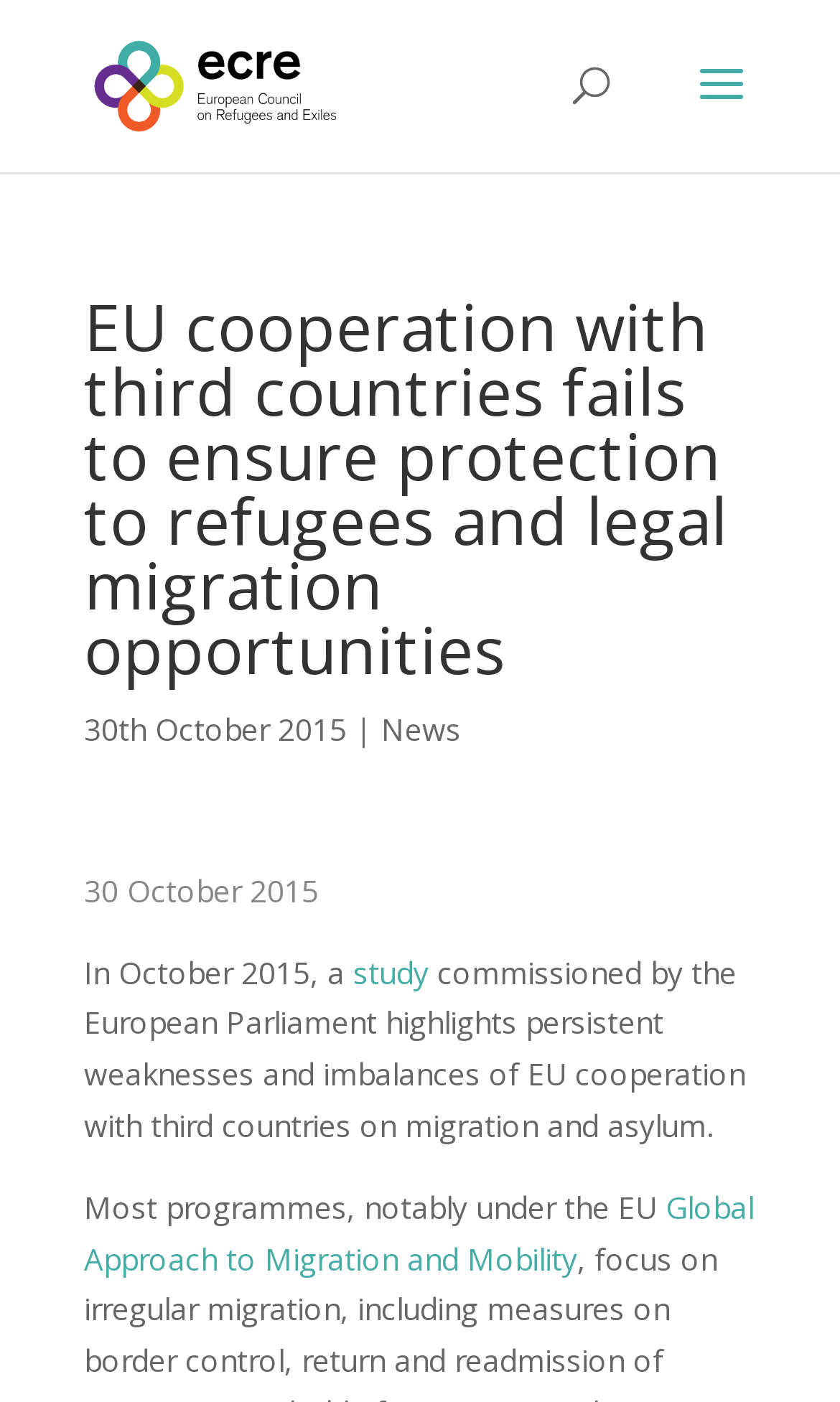Use a single word or phrase to answer the question:
What is the date of the news article?

30th October 2015